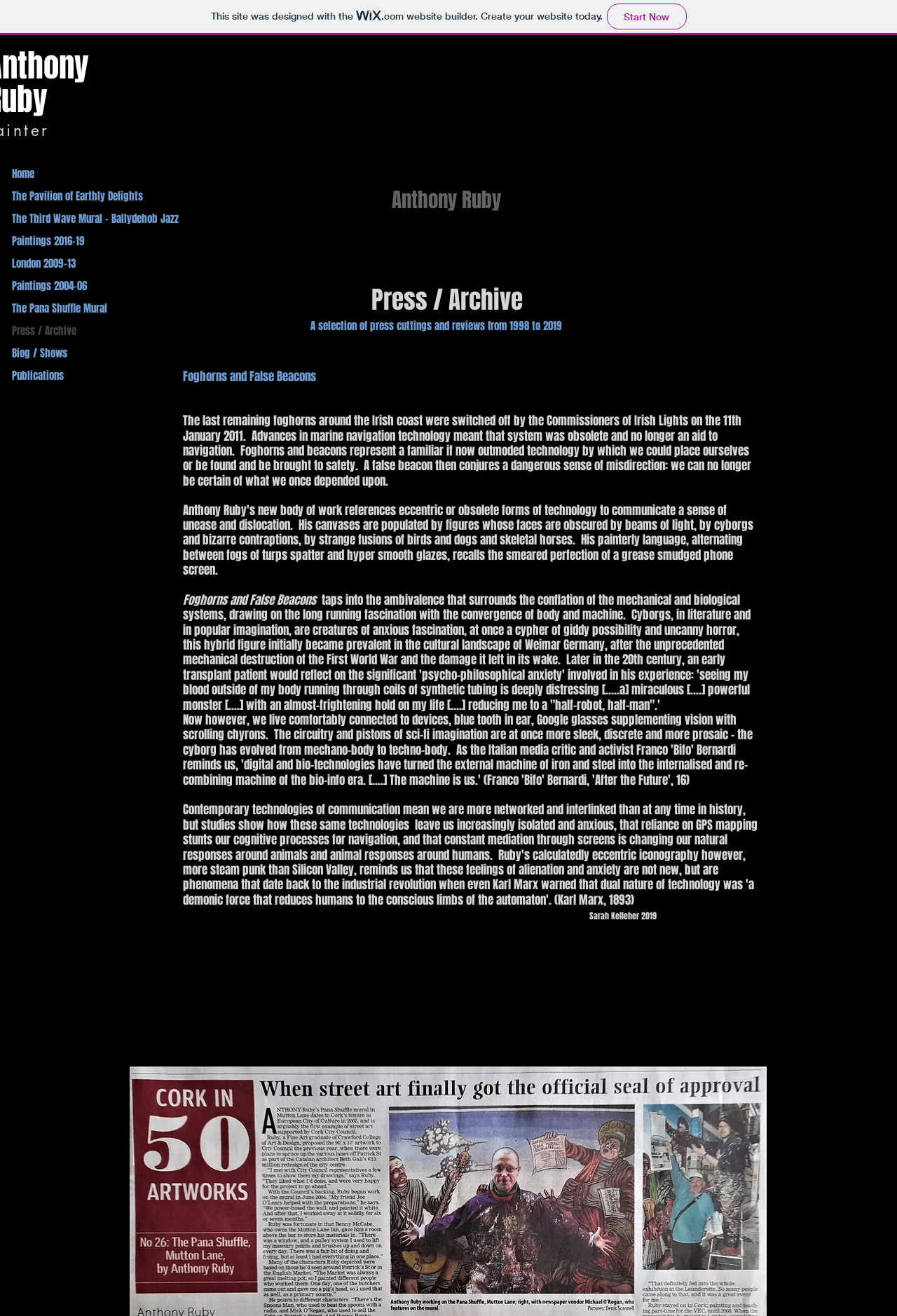Identify the bounding box coordinates of the clickable region required to complete the instruction: "Click on the 'Home' link". The coordinates should be given as four float numbers within the range of 0 and 1, i.e., [left, top, right, bottom].

[0.013, 0.124, 0.243, 0.141]